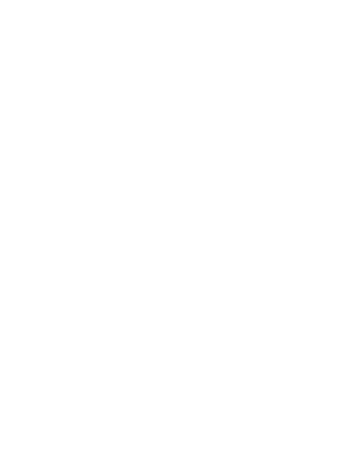Give a thorough and detailed caption for the image.

This captivating image showcases the painting titled "200X135CM, MAGNIFICENT EARTH," created by the artist Veronica Vilsan. The artwork features a vibrant depiction of natural landscapes, capturing the beauty of Earth with intricate details and a vivid color palette. Measuring 200 cm by 135 cm, this original piece of fine art was completed in 2019 and is characterized by its landscape genre.

The painting is part of a collection available at Jose Art Gallery, and it has already been sold. Accompanying the artwork are options for potential buyers to explore similar pieces or make further inquiries. The gallery emphasizes the significance of nature and the ocean within the artwork's theme, inviting viewers to appreciate both its aesthetic value and the emotions it evokes.